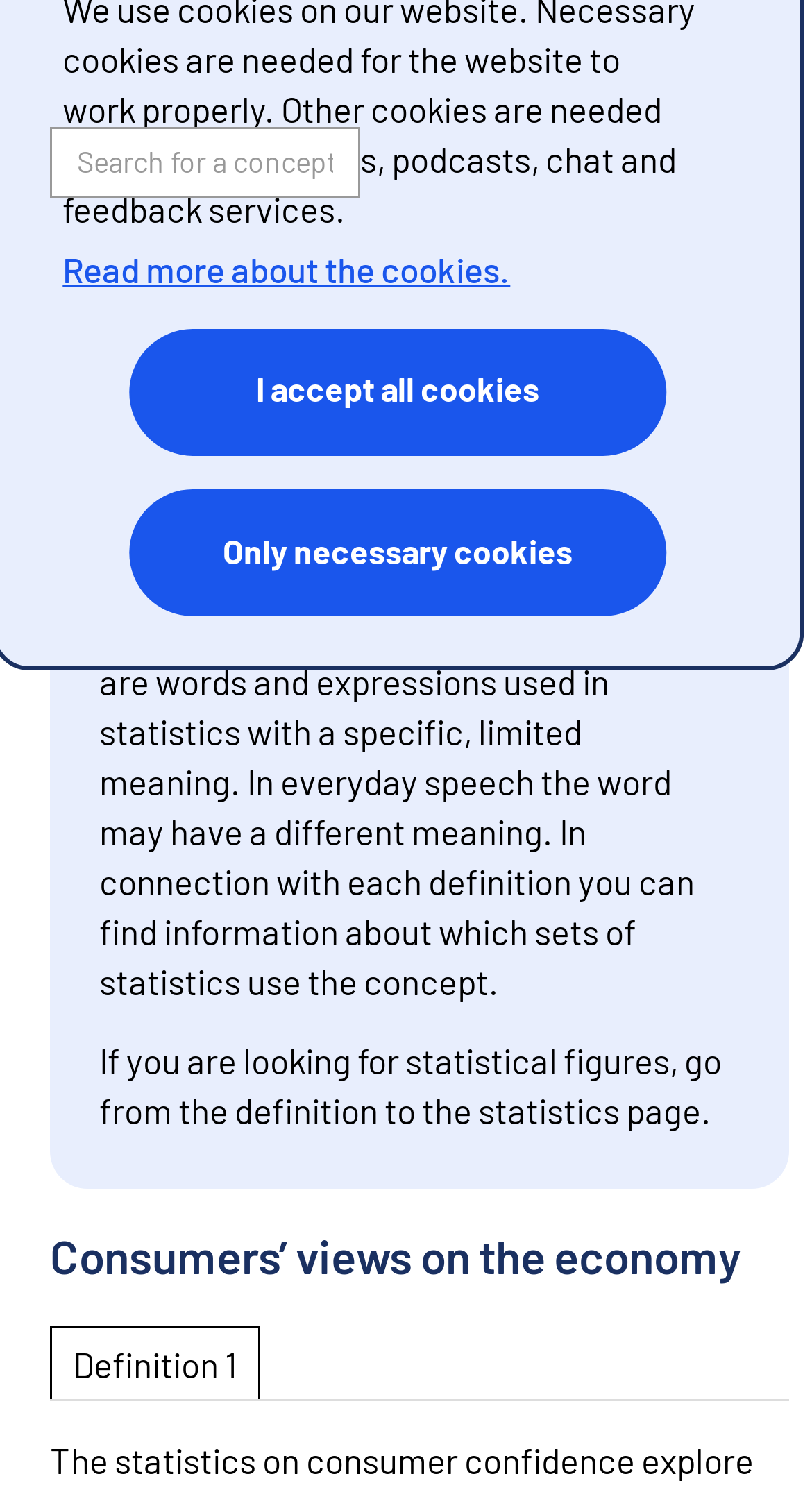Using the description: "Maize", determine the UI element's bounding box coordinates. Ensure the coordinates are in the format of four float numbers between 0 and 1, i.e., [left, top, right, bottom].

None